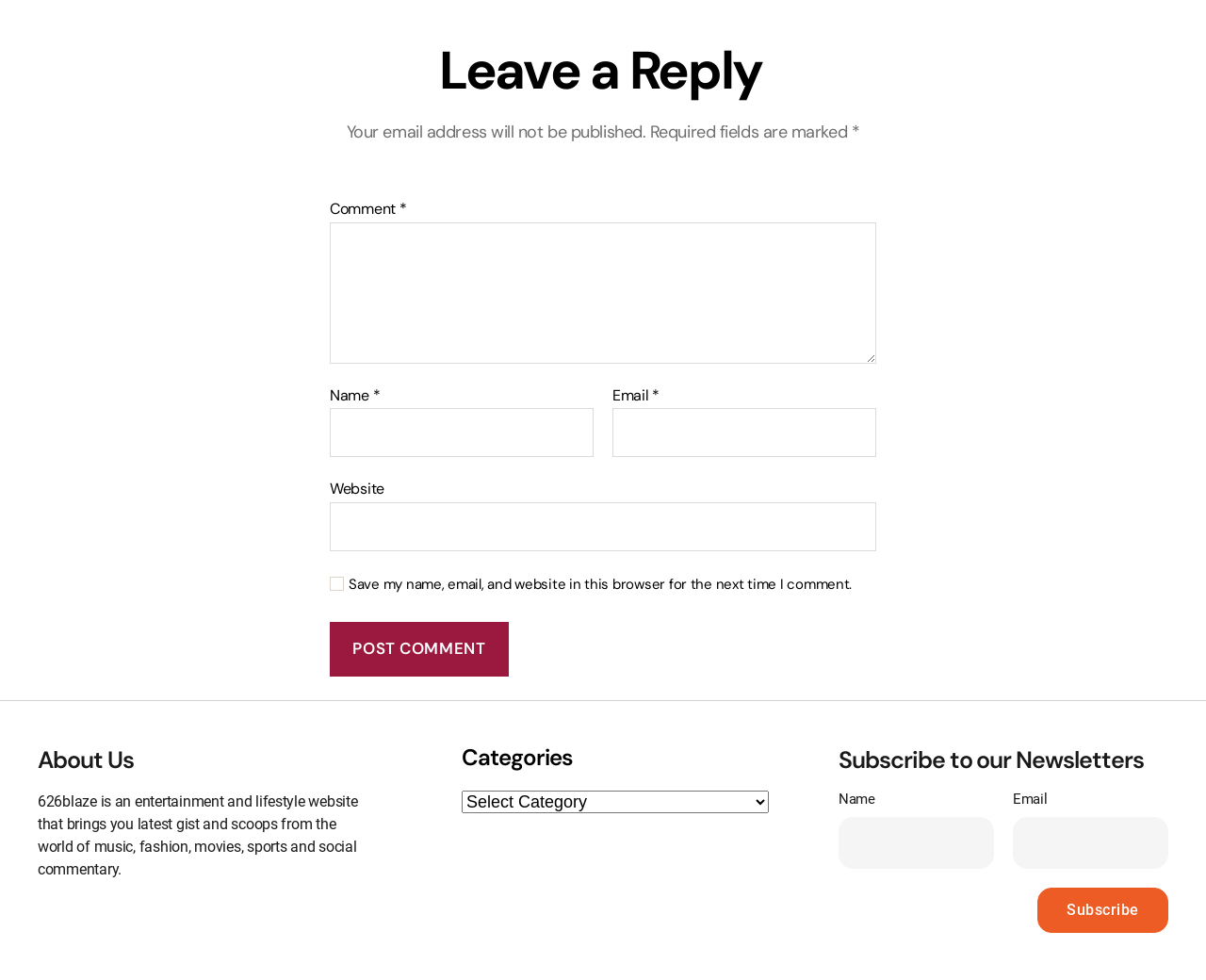Using the elements shown in the image, answer the question comprehensively: What type of content is categorized on this website?

The website has a 'Categories' section, which suggests that the website categorizes its content into various topics such as music, fashion, movies, sports, and social commentary.